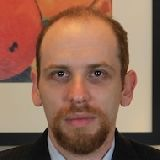Can you look at the image and give a comprehensive answer to the question:
What is the background of the image?

According to the image description, the background of the portrait includes hints of abstract art, and the colors used are soft, which may suggest a professional and inviting atmosphere.